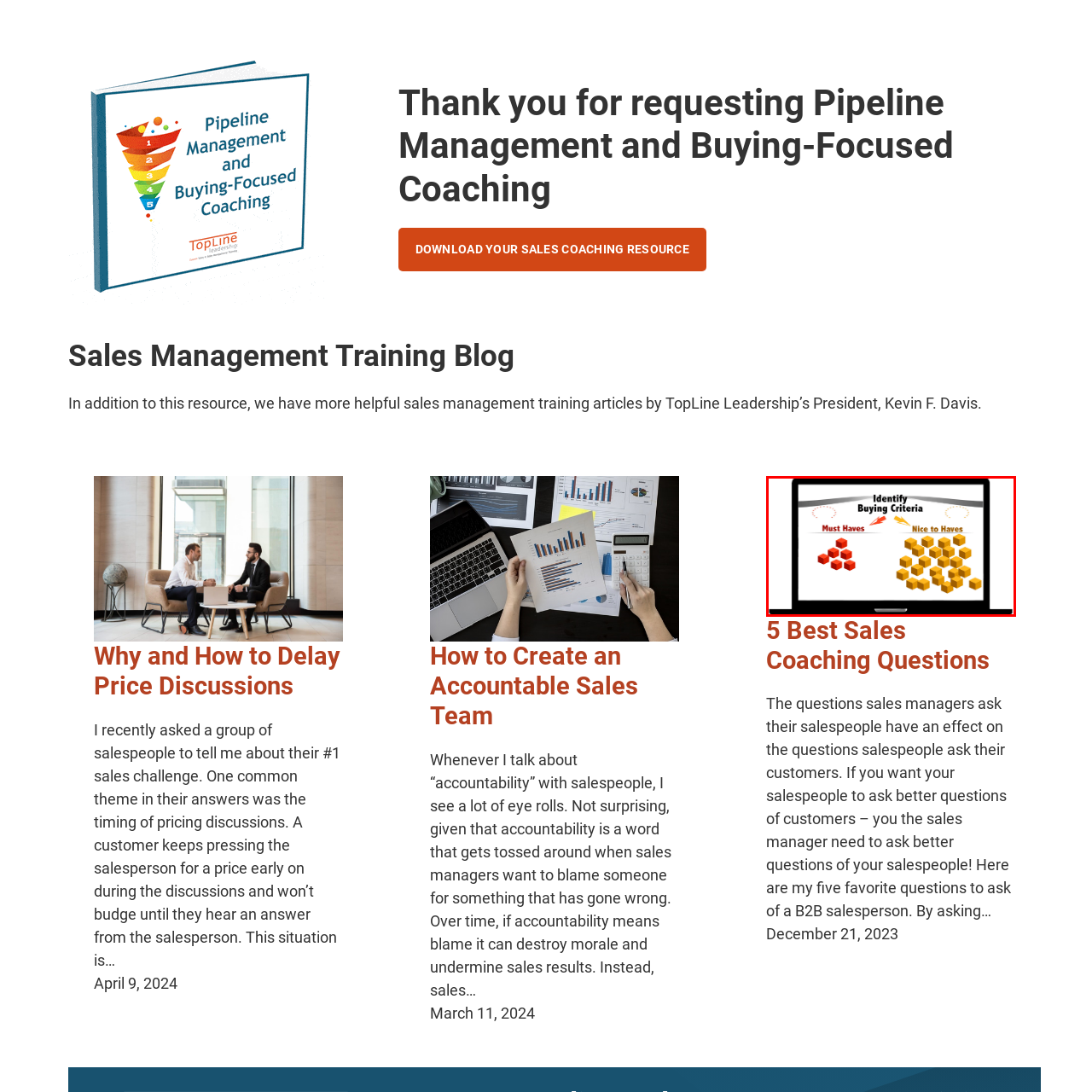Direct your attention to the red-outlined image and answer the question in a word or phrase: What color represents the 'Must Haves' section?

Red